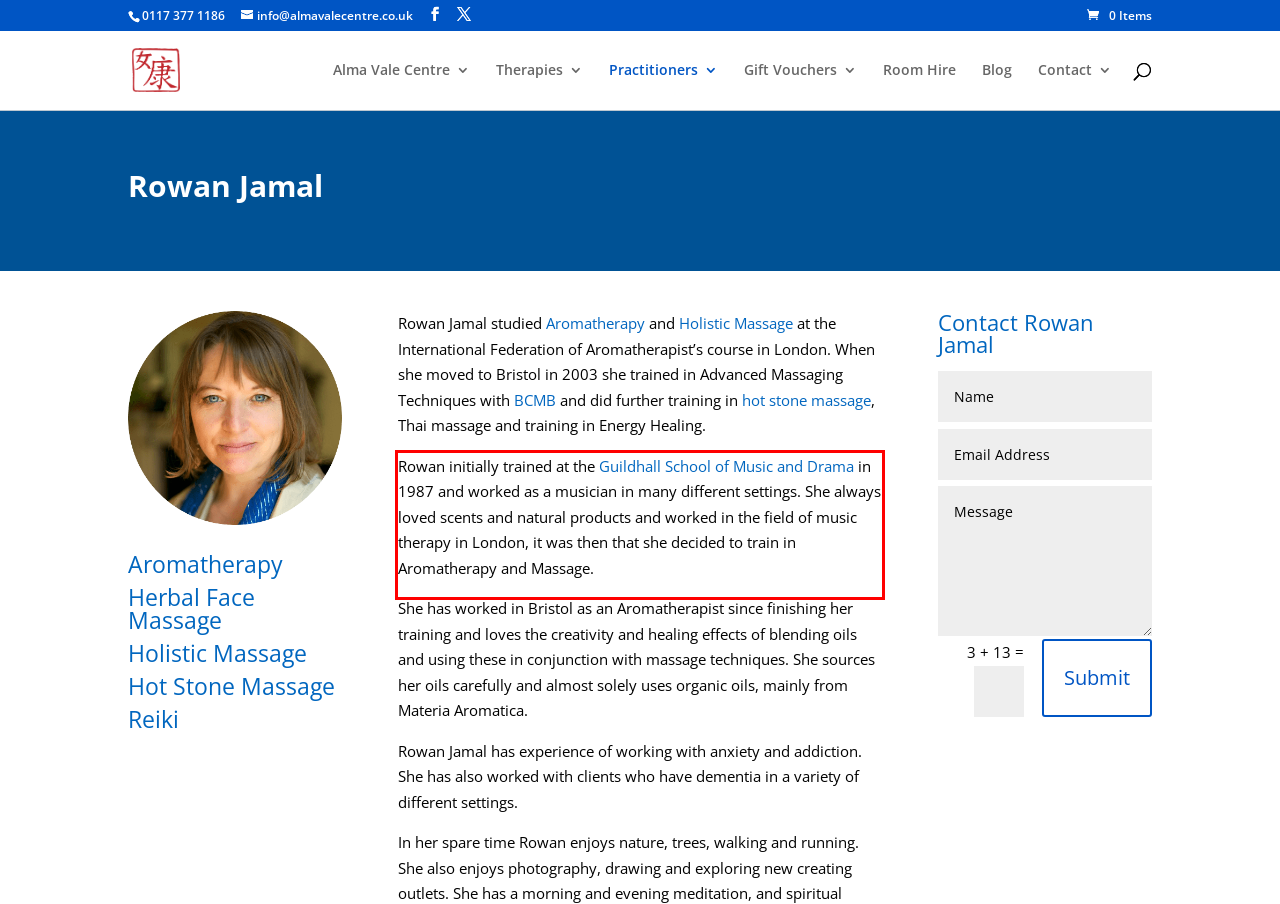View the screenshot of the webpage and identify the UI element surrounded by a red bounding box. Extract the text contained within this red bounding box.

Rowan initially trained at the Guildhall School of Music and Drama in 1987 and worked as a musician in many different settings. She always loved scents and natural products and worked in the field of music therapy in London, it was then that she decided to train in Aromatherapy and Massage.